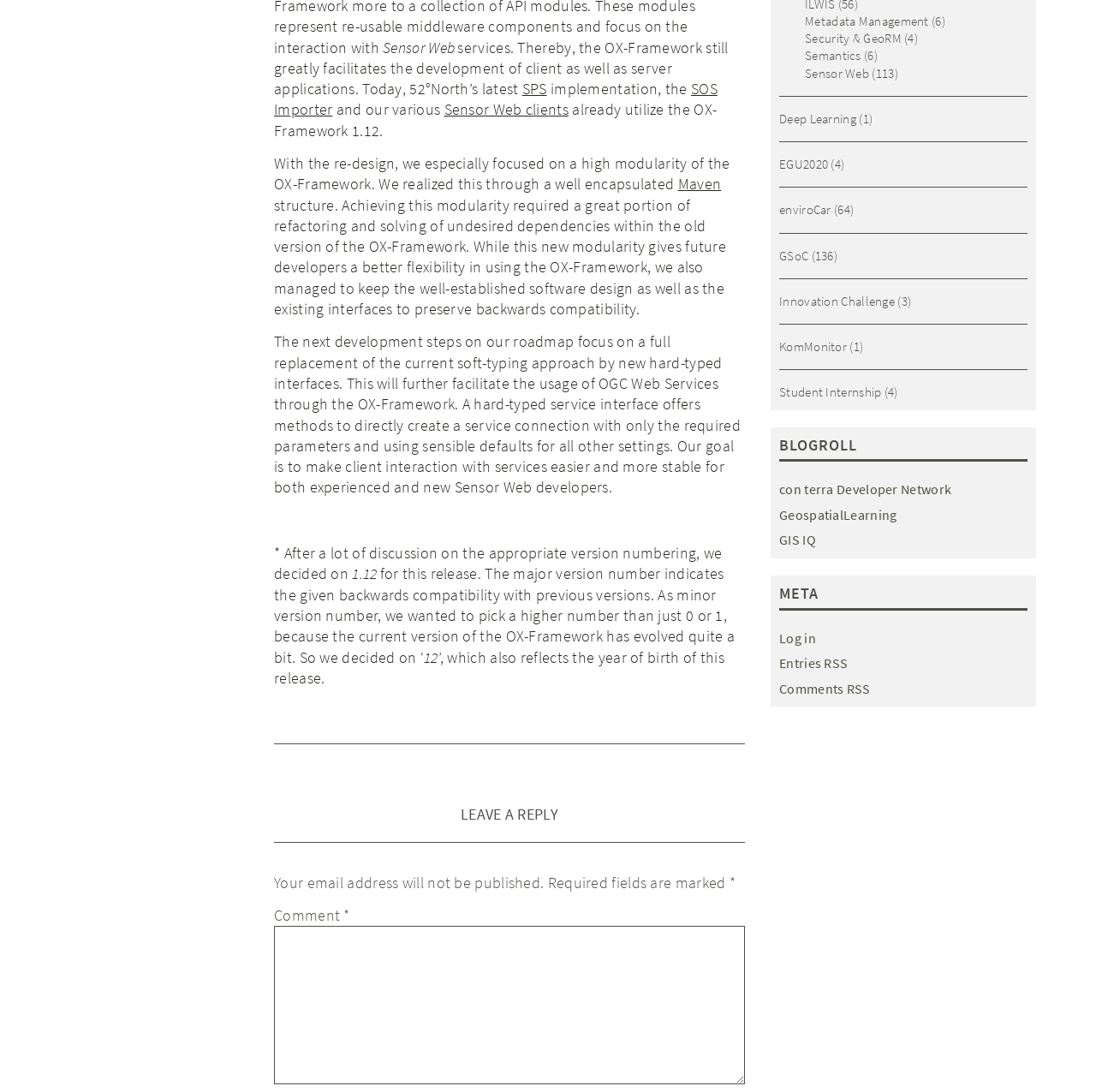Given the element description, predict the bounding box coordinates in the format (top-left x, top-left y, bottom-right x, bottom-right y). Make sure all values are between 0 and 1. Here is the element description: SOS Importer

[0.25, 0.072, 0.655, 0.109]